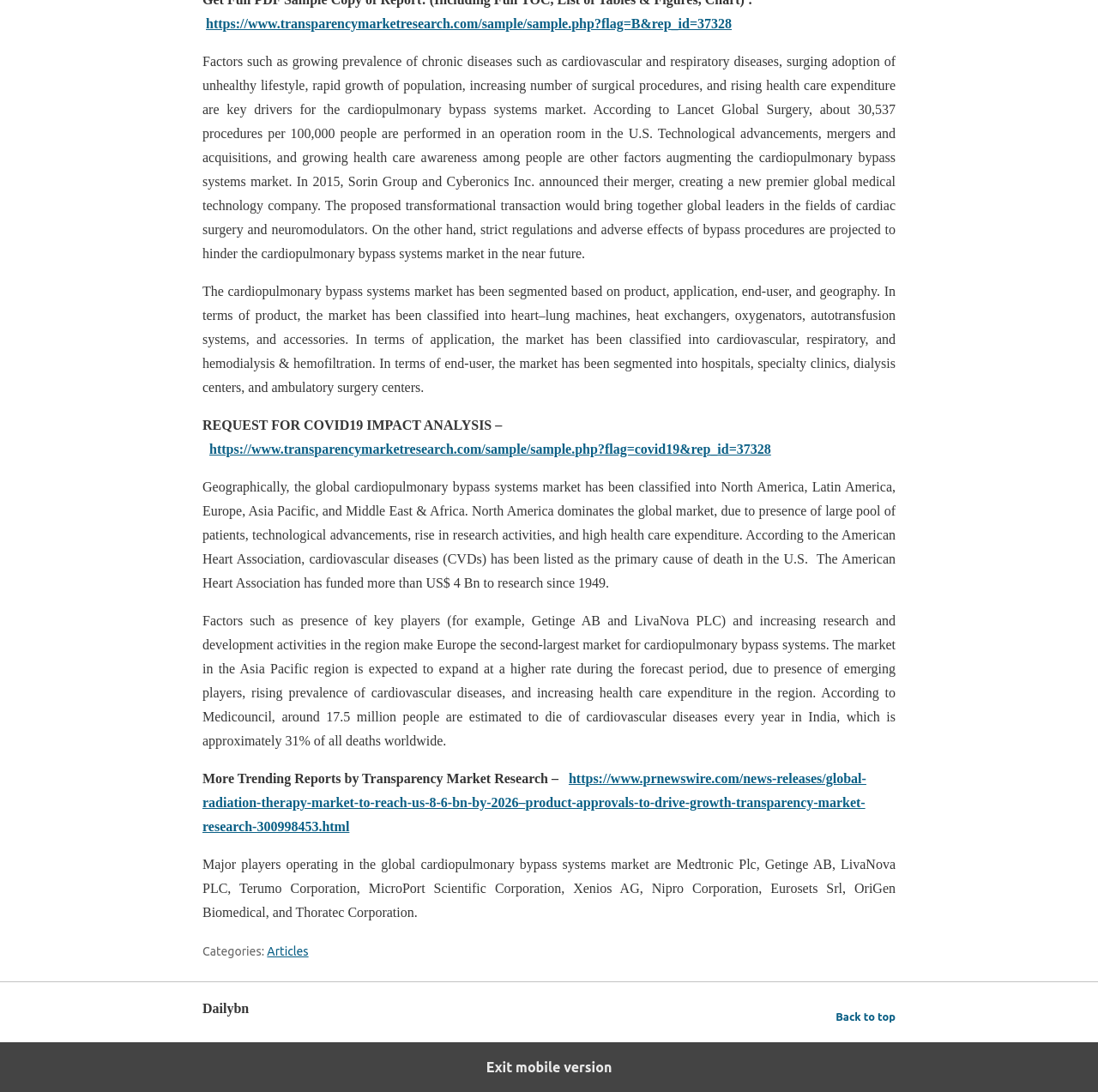Find the bounding box coordinates for the HTML element described in this sentence: "Exit mobile version". Provide the coordinates as four float numbers between 0 and 1, in the format [left, top, right, bottom].

[0.0, 0.954, 1.0, 1.0]